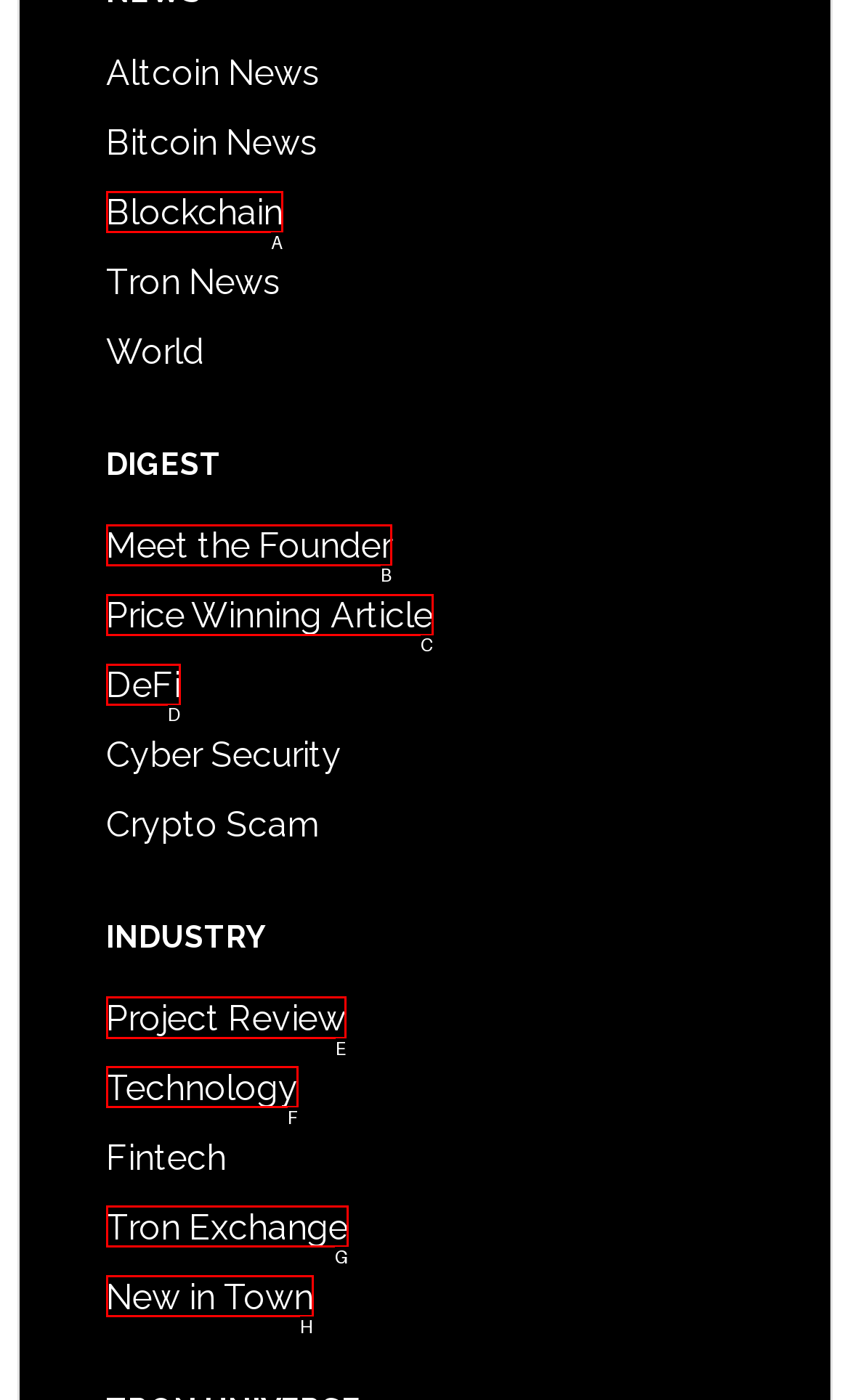Select the letter of the option that should be clicked to achieve the specified task: Check out Project Review. Respond with just the letter.

E